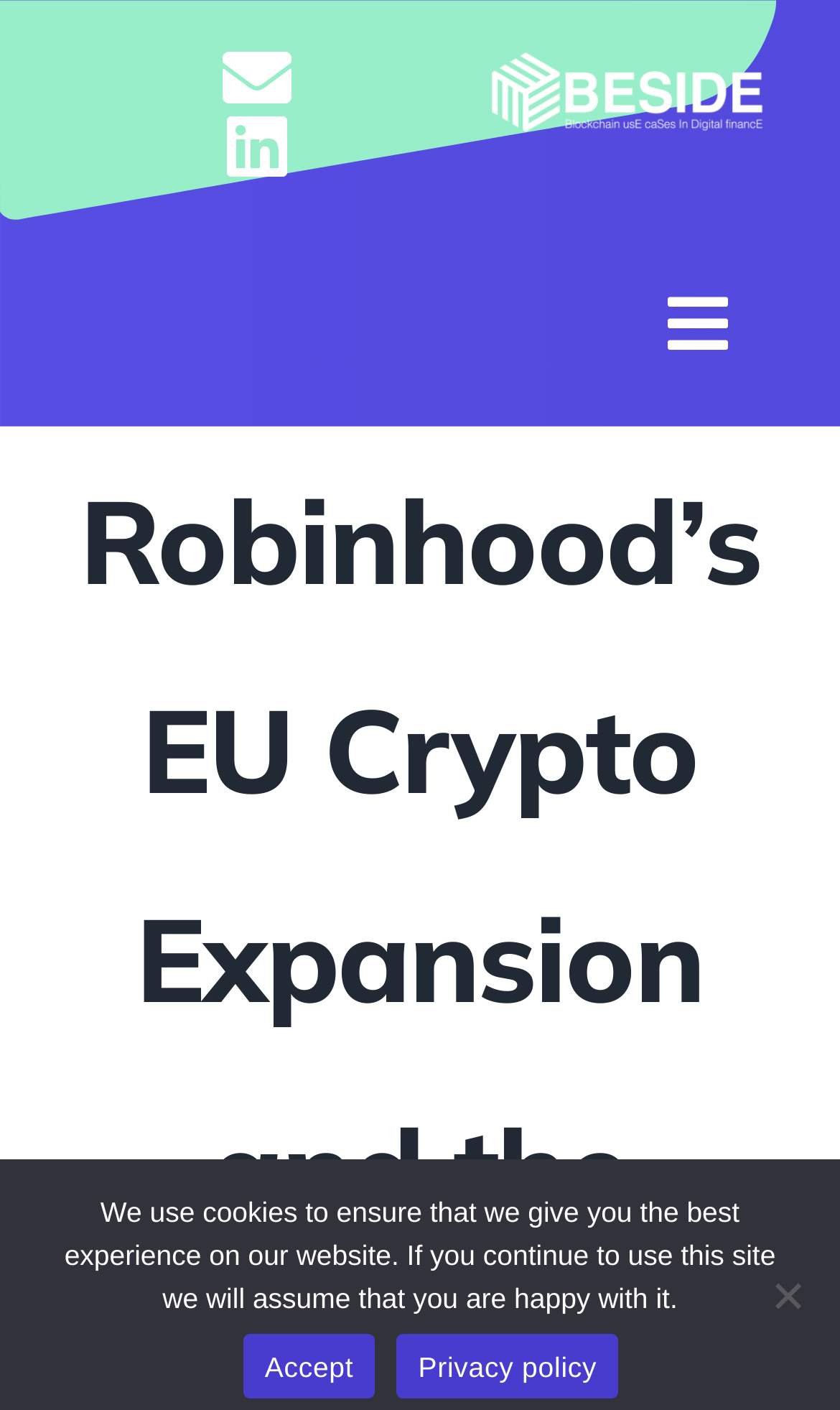Please determine the bounding box coordinates of the element to click on in order to accomplish the following task: "Click the Beside Logo". Ensure the coordinates are four float numbers ranging from 0 to 1, i.e., [left, top, right, bottom].

[0.568, 0.026, 0.923, 0.061]